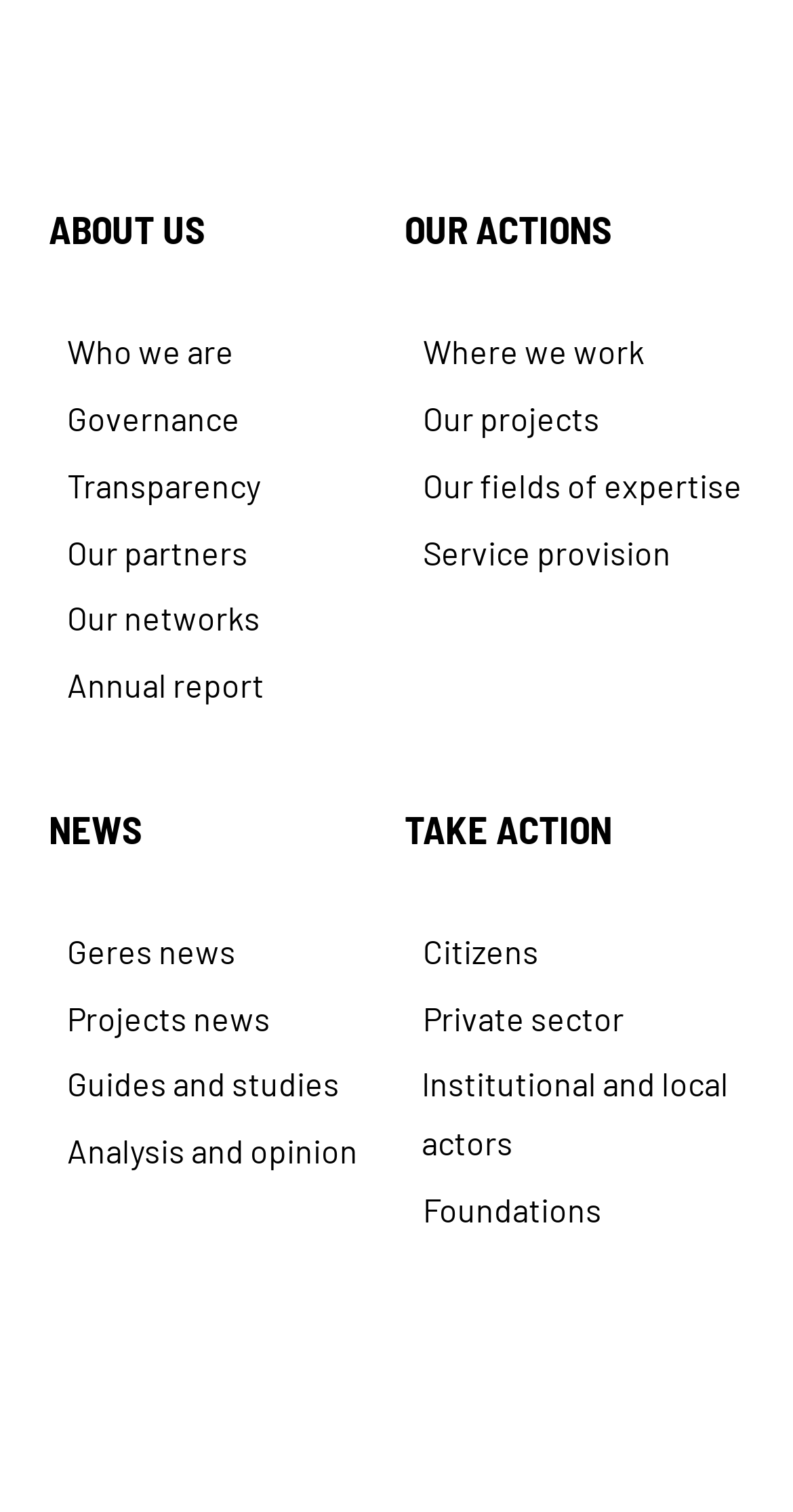Please identify the bounding box coordinates of the element that needs to be clicked to perform the following instruction: "Read the latest news".

[0.062, 0.61, 0.49, 0.649]